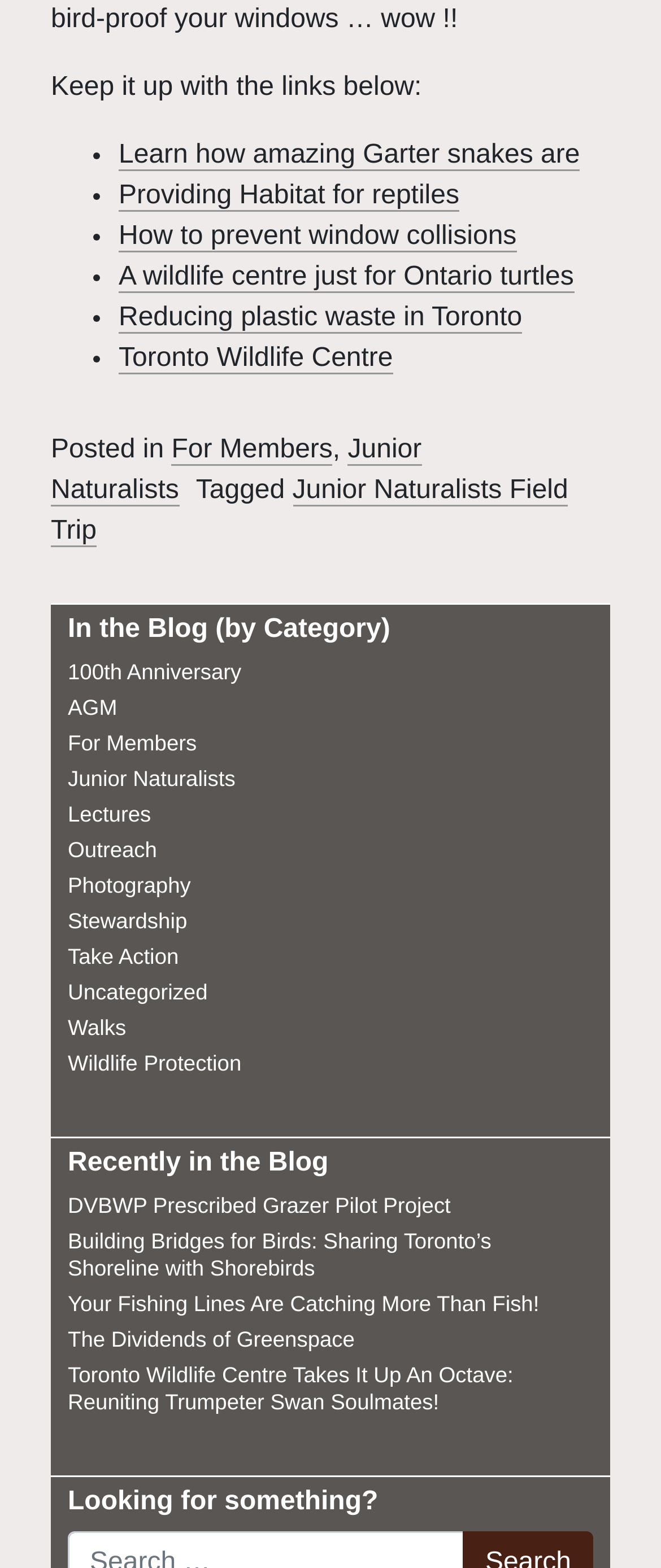Respond with a single word or phrase for the following question: 
What is the title of the second heading?

Recently in the Blog